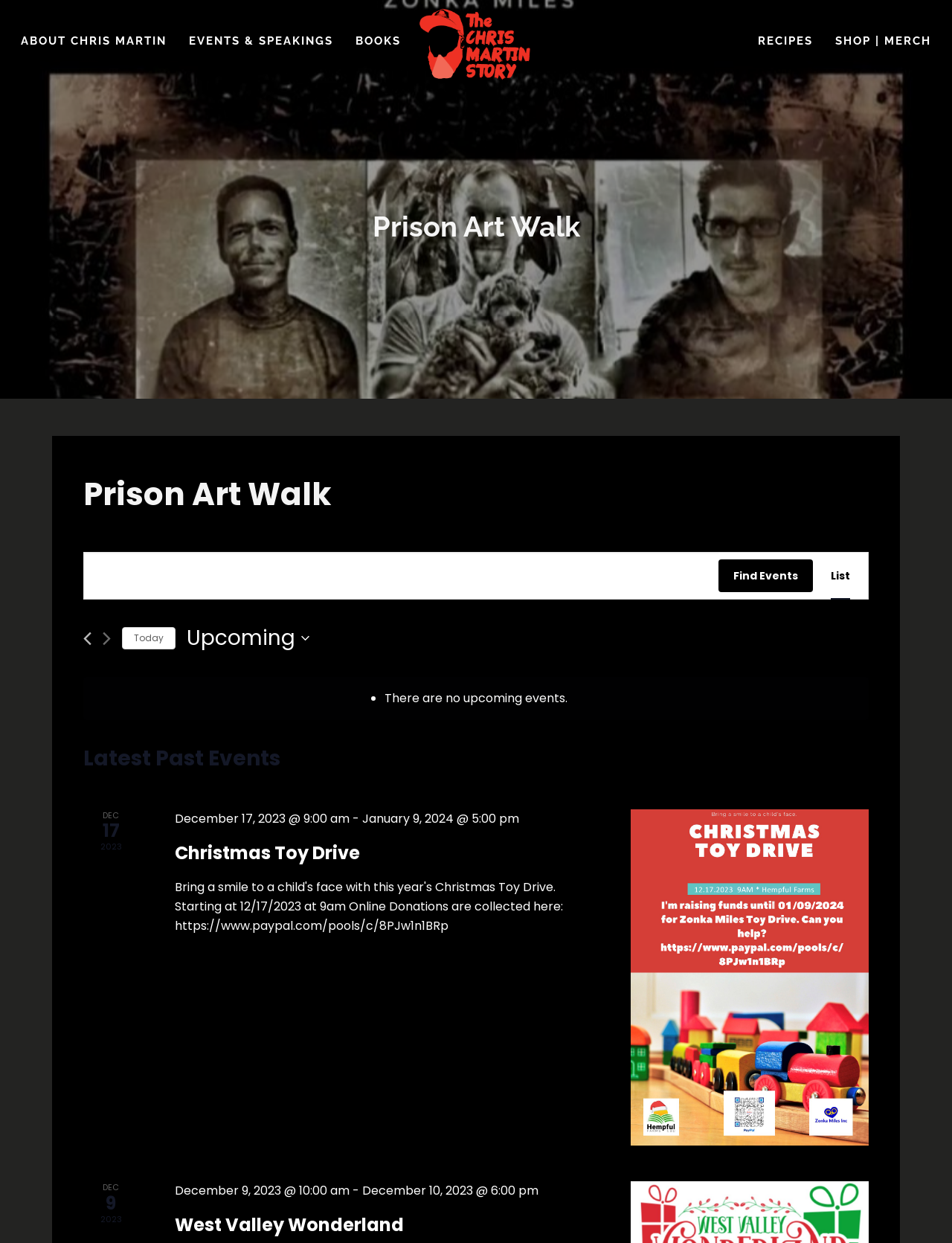What is the navigation option below the search bar?
Examine the image closely and answer the question with as much detail as possible.

I found the answer by looking at the link element with the text 'List' which appears below the search bar, indicating that it is a navigation option.